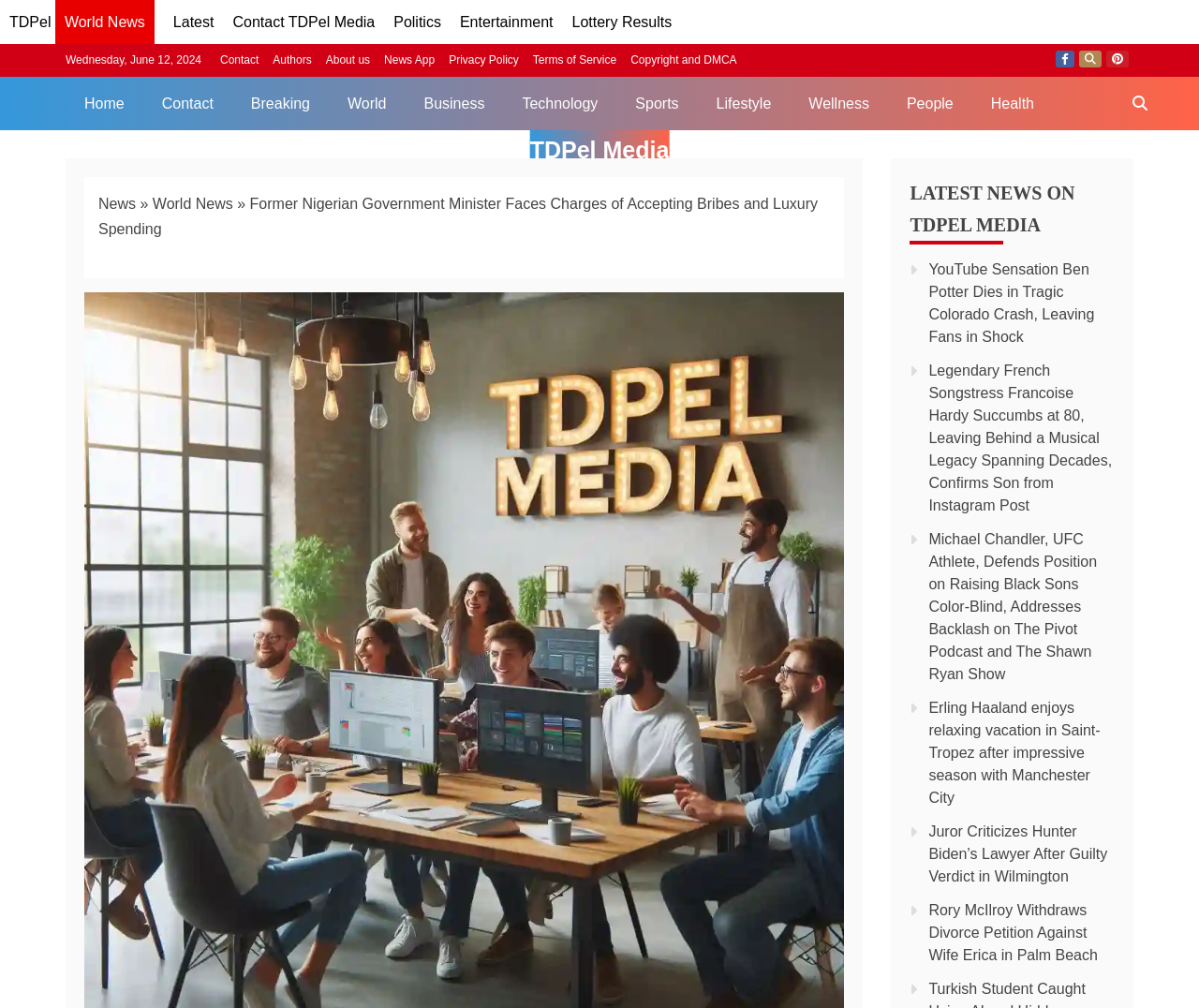Can you find the bounding box coordinates of the area I should click to execute the following instruction: "Read the latest news on 'YouTube Sensation Ben Potter Dies in Tragic Colorado Crash'"?

[0.775, 0.259, 0.913, 0.342]